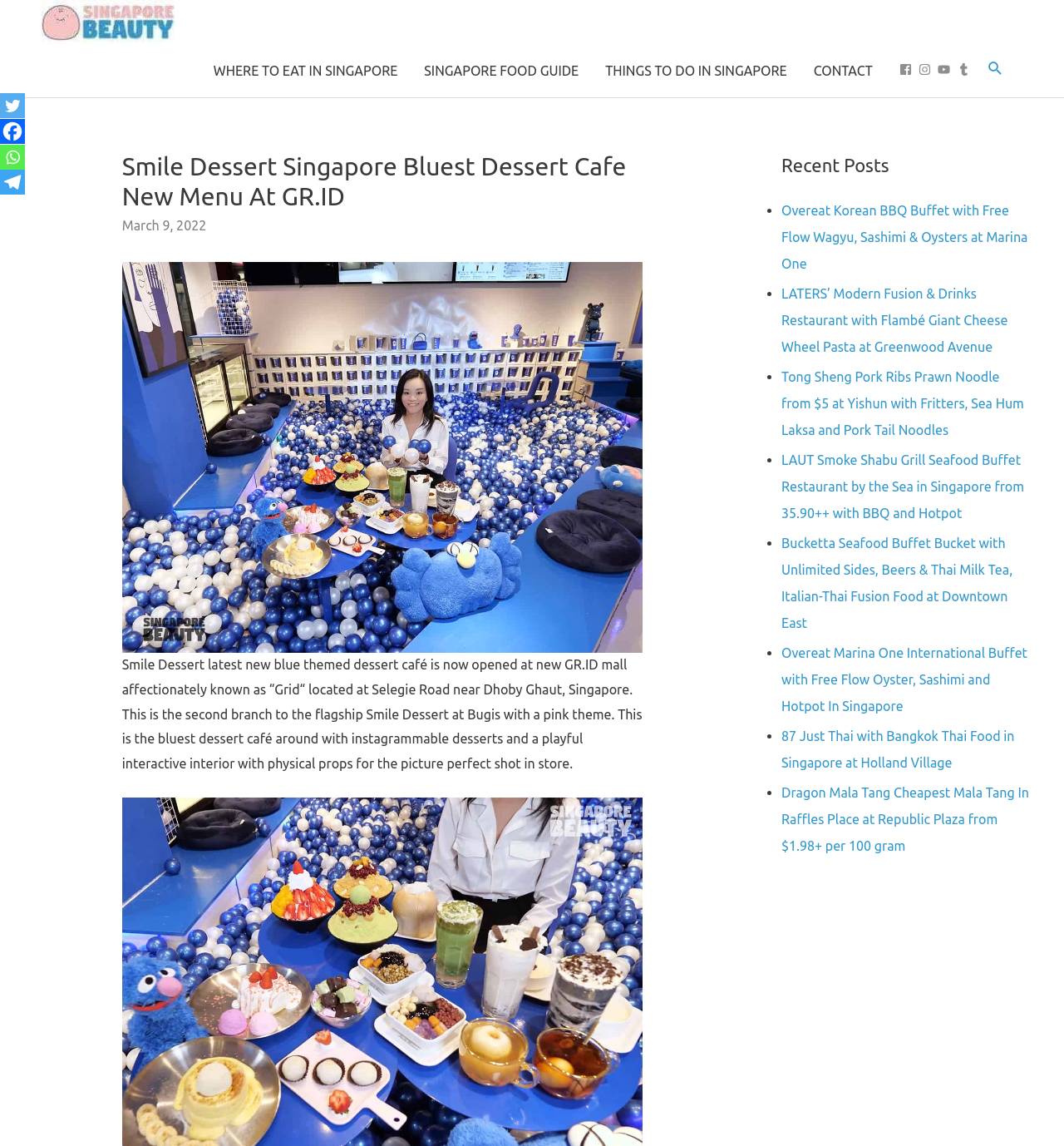What is the name of the dessert café?
Using the visual information, reply with a single word or short phrase.

Smile Dessert